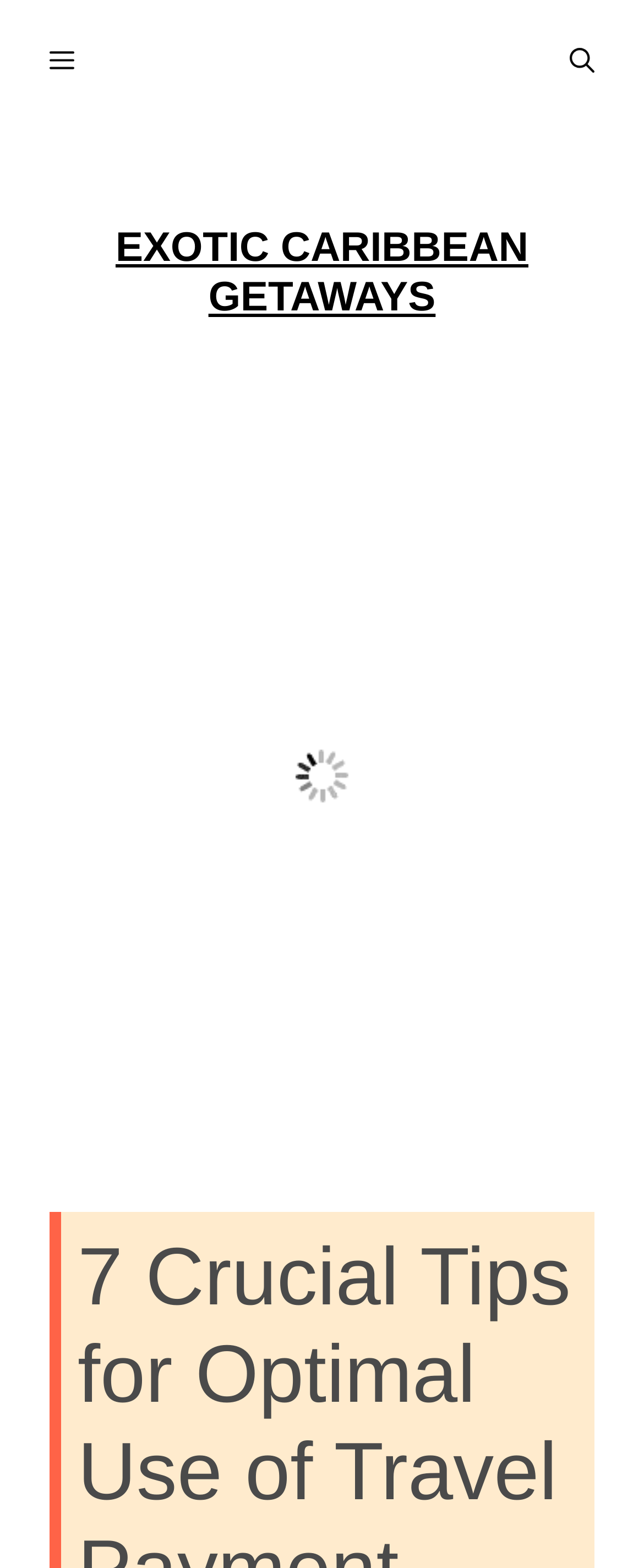Refer to the element description Menu and identify the corresponding bounding box in the screenshot. Format the coordinates as (top-left x, top-left y, bottom-right x, bottom-right y) with values in the range of 0 to 1.

[0.0, 0.0, 0.192, 0.079]